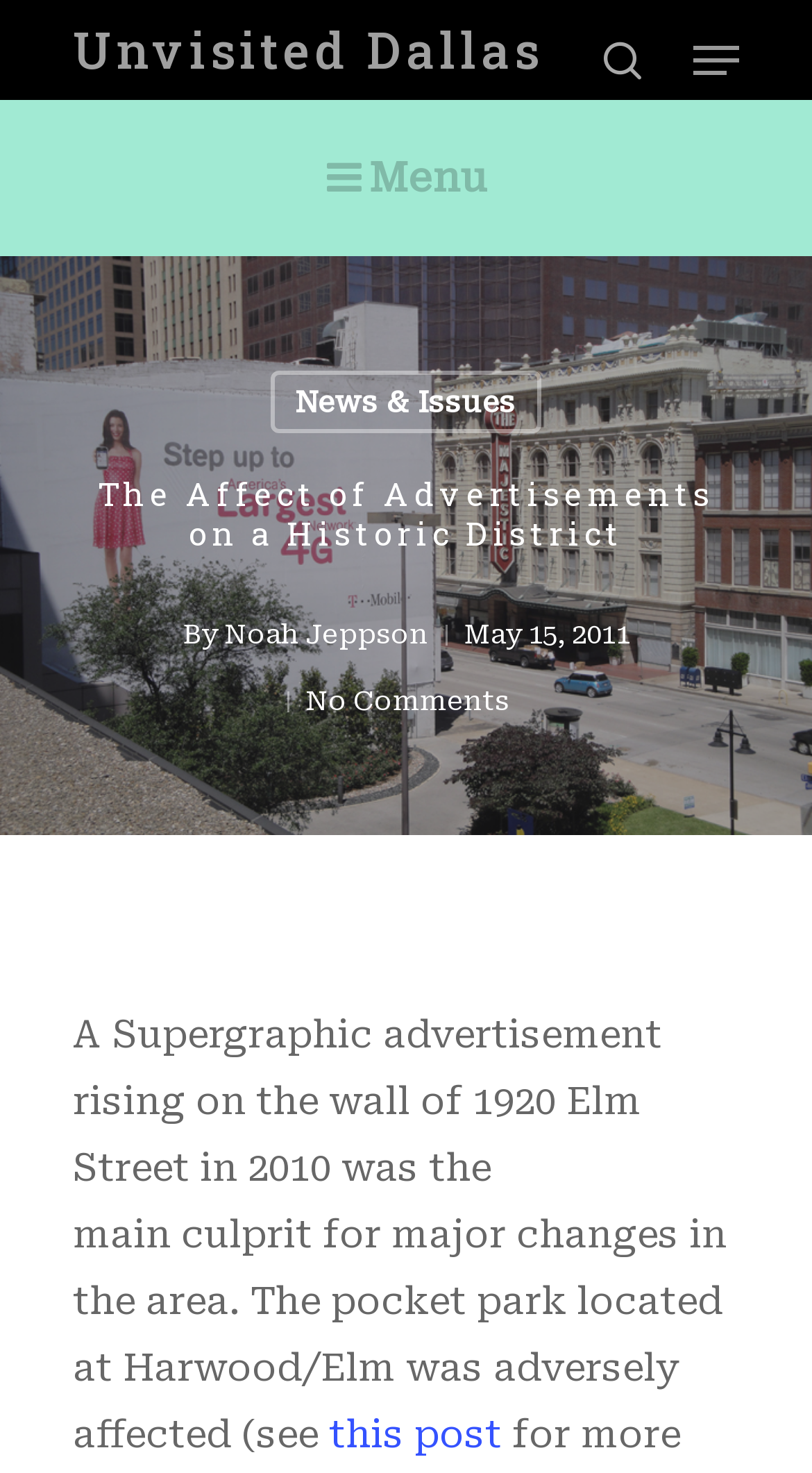Please identify the bounding box coordinates of the clickable area that will fulfill the following instruction: "go to Unvisited Dallas". The coordinates should be in the format of four float numbers between 0 and 1, i.e., [left, top, right, bottom].

[0.09, 0.017, 0.669, 0.051]